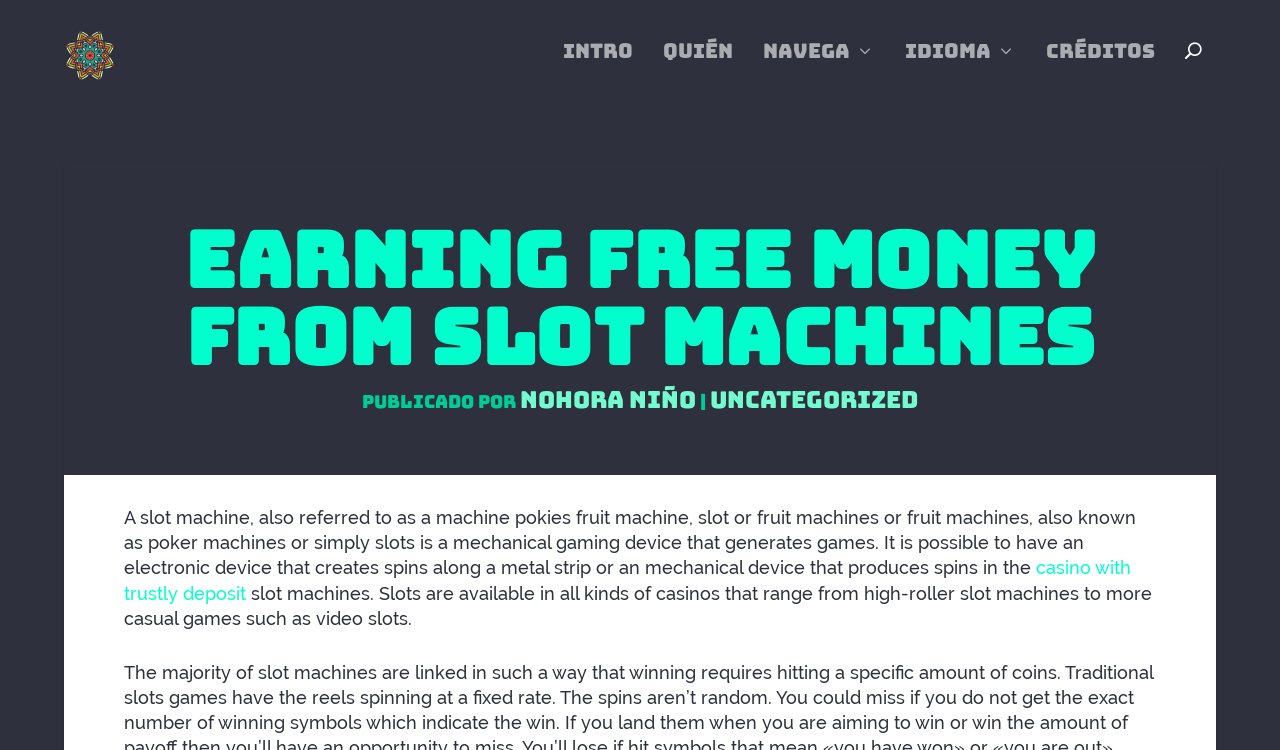Identify the bounding box coordinates for the UI element described as follows: "Quién". Ensure the coordinates are four float numbers between 0 and 1, formatted as [left, top, right, bottom].

[0.518, 0.075, 0.573, 0.165]